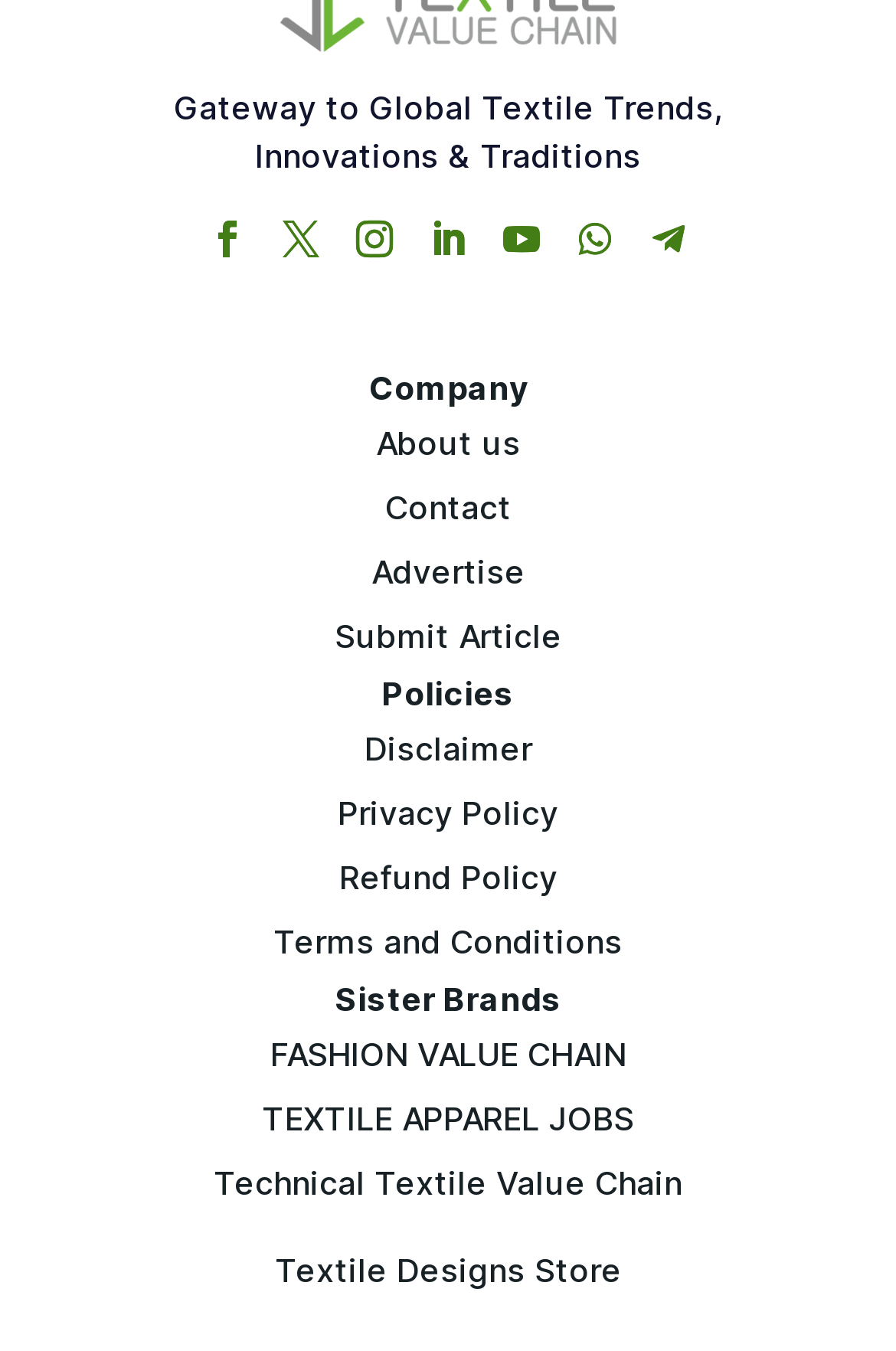Answer the following query with a single word or phrase:
What is the main topic of the webpage?

Textile trends